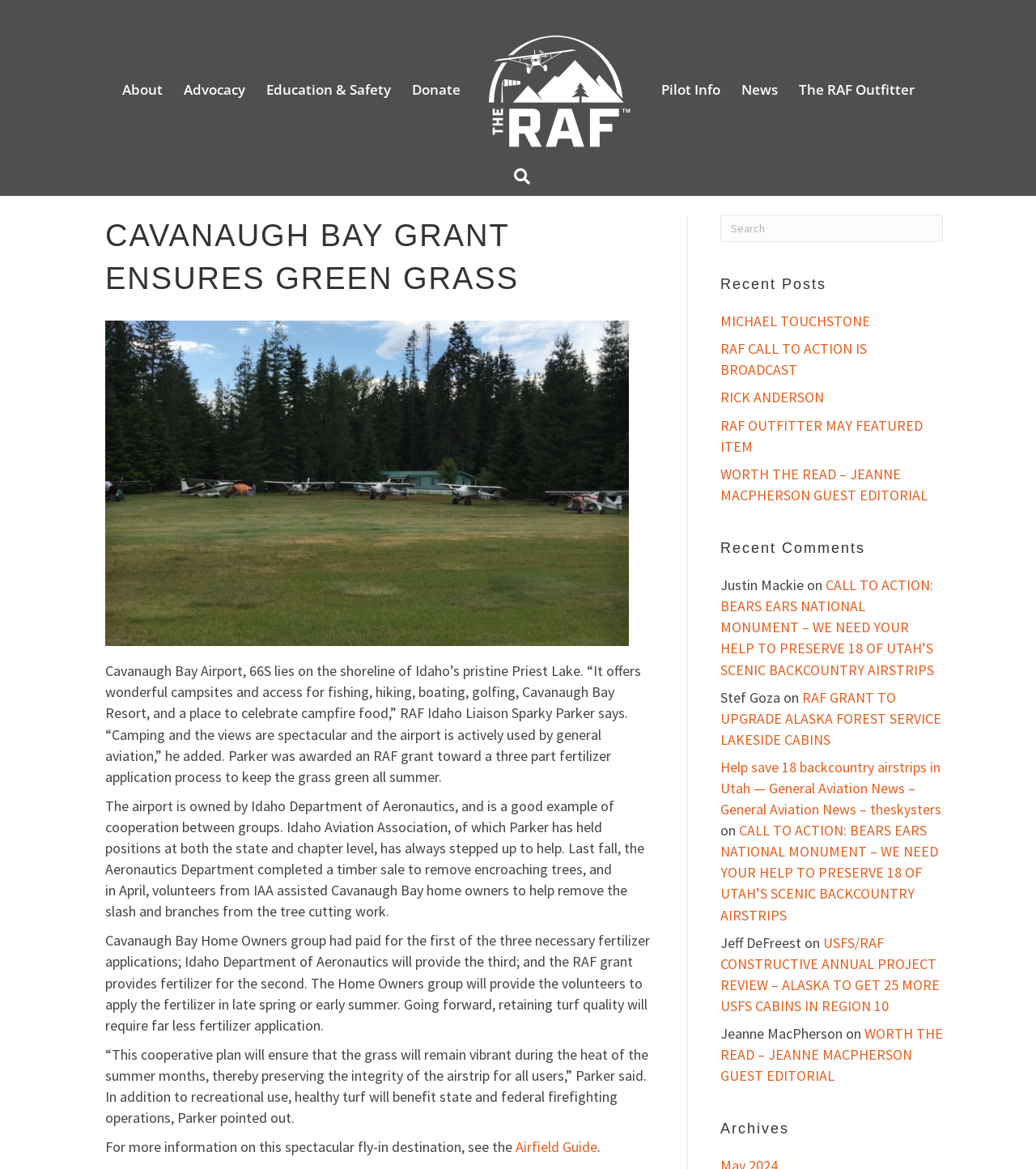Determine the bounding box coordinates for the clickable element to execute this instruction: "Read more about Airfield Guide". Provide the coordinates as four float numbers between 0 and 1, i.e., [left, top, right, bottom].

[0.498, 0.973, 0.577, 0.989]